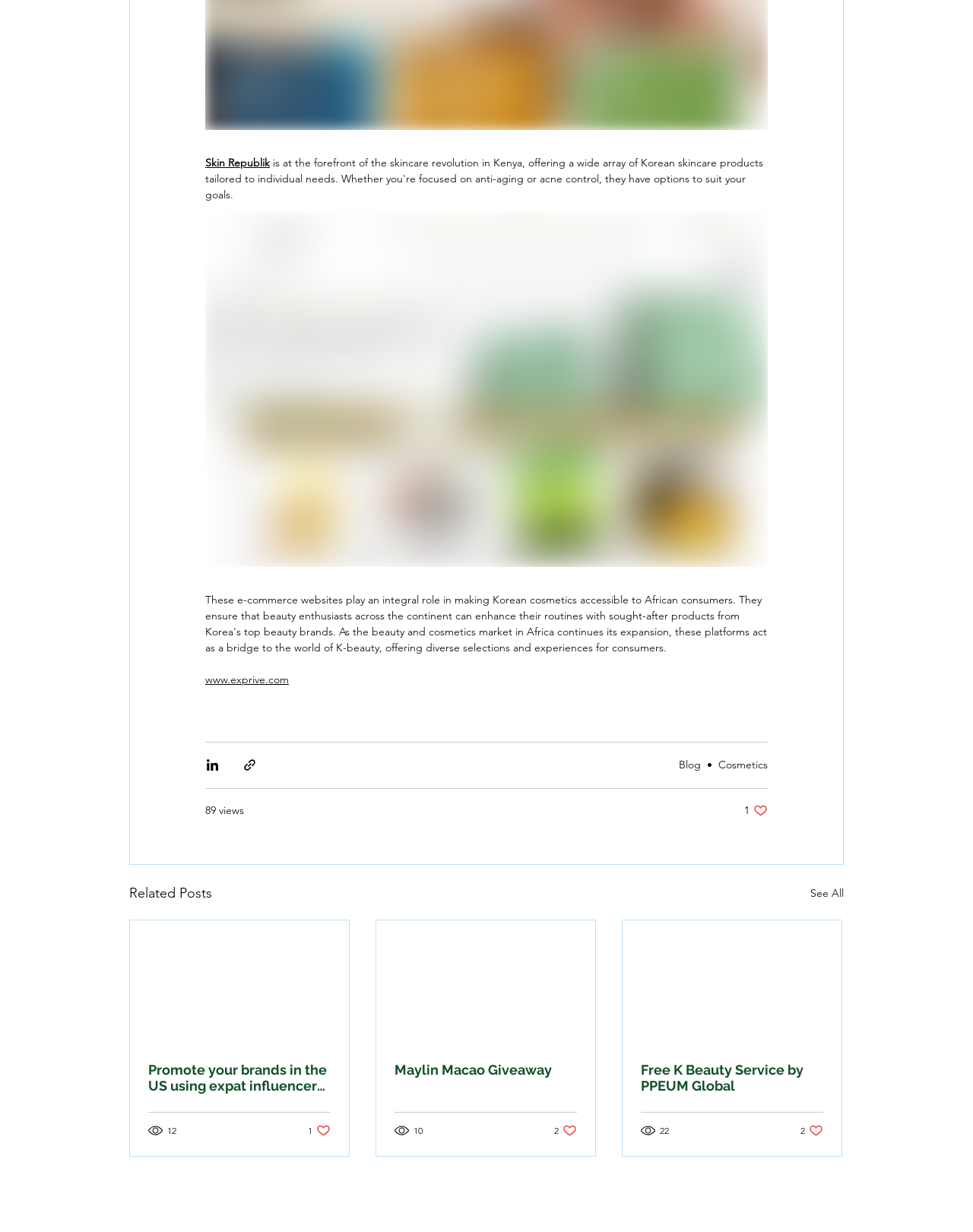Indicate the bounding box coordinates of the element that must be clicked to execute the instruction: "Click on the 'Desire To Inspire' link". The coordinates should be given as four float numbers between 0 and 1, i.e., [left, top, right, bottom].

None